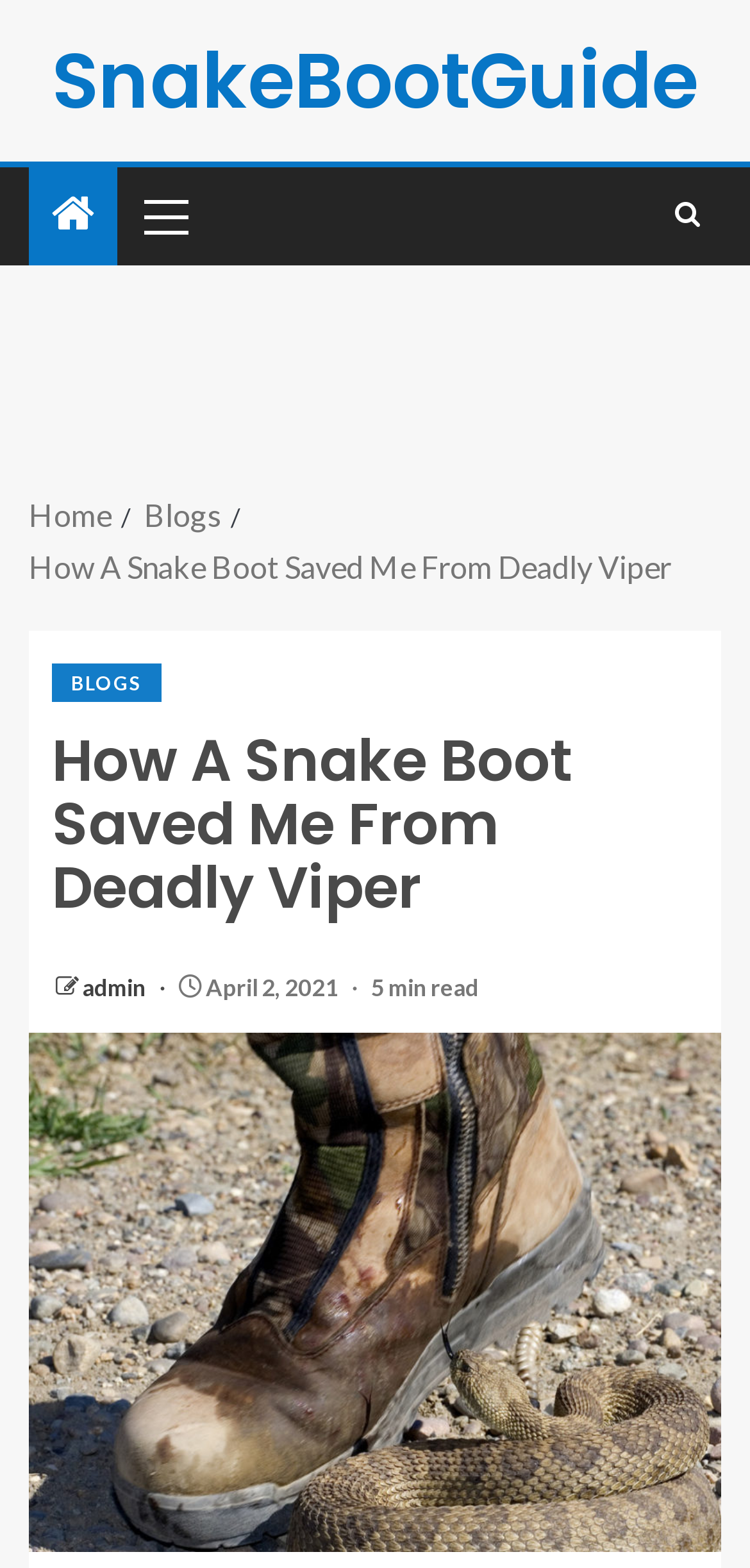Find and indicate the bounding box coordinates of the region you should select to follow the given instruction: "read the article How A Snake Boot Saved Me From Deadly Viper".

[0.069, 0.467, 0.931, 0.588]